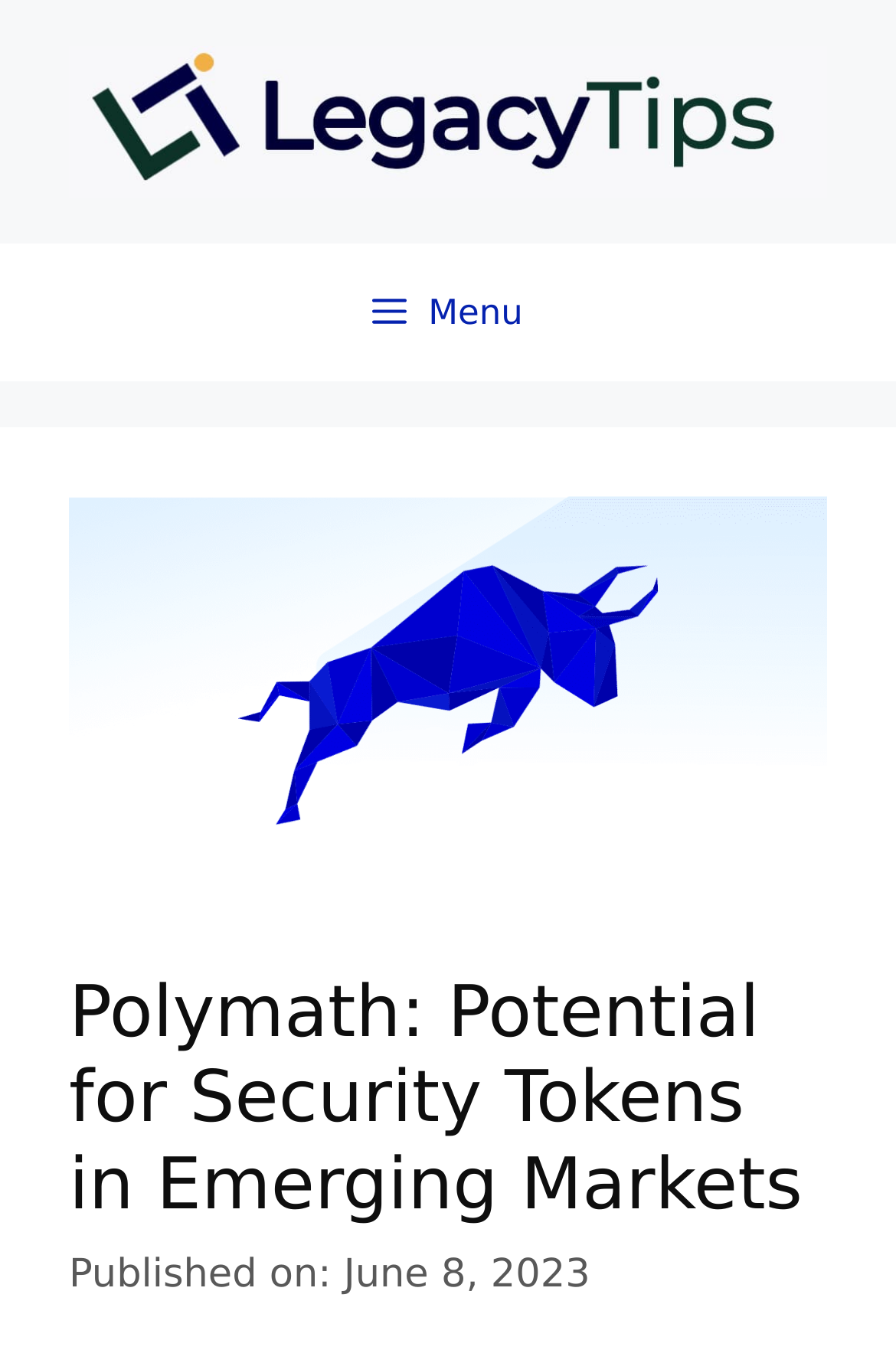Identify the bounding box for the UI element that is described as follows: "100% Highest Rate".

[0.277, 0.074, 0.71, 0.124]